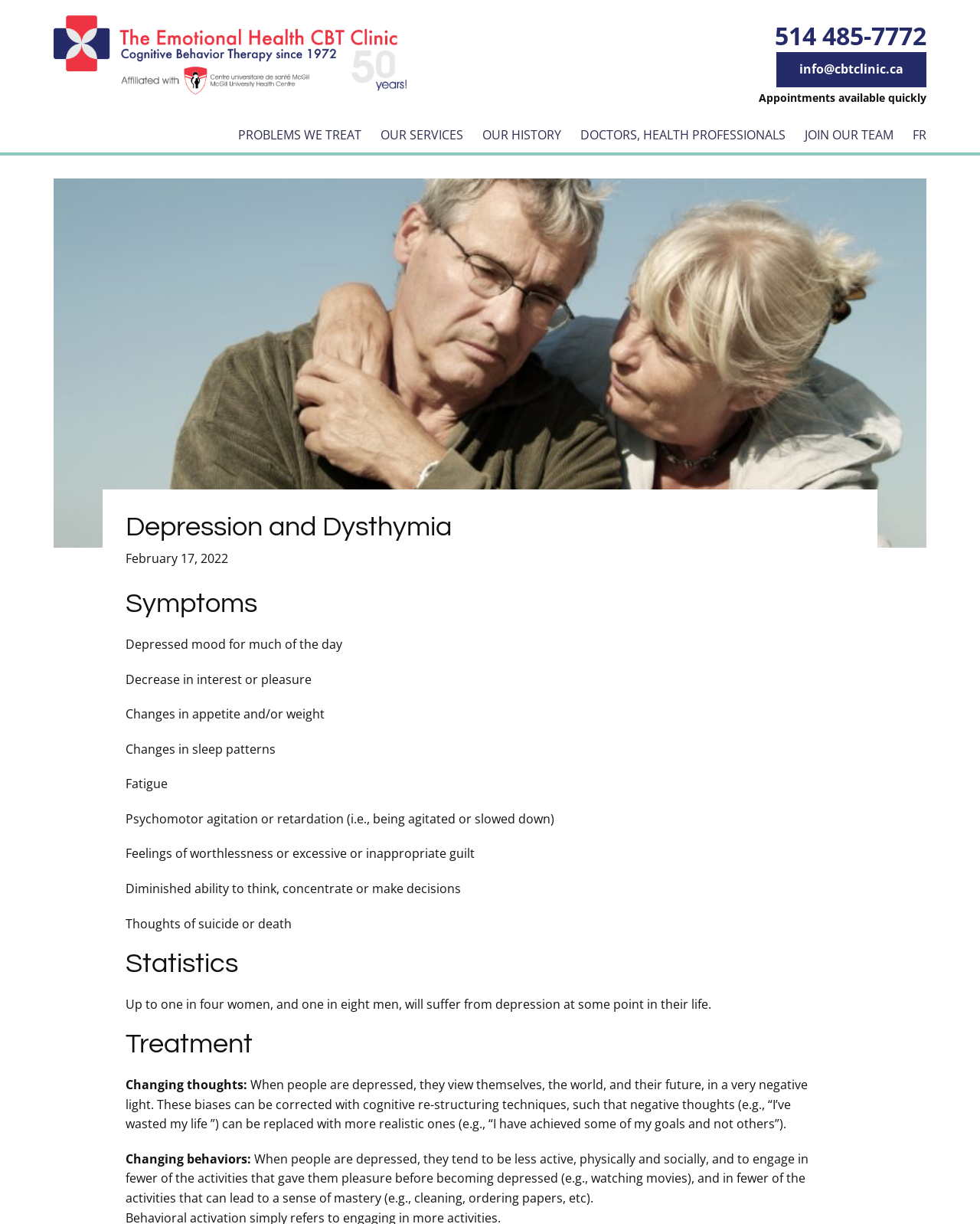Indicate the bounding box coordinates of the element that must be clicked to execute the instruction: "Call the clinic". The coordinates should be given as four float numbers between 0 and 1, i.e., [left, top, right, bottom].

[0.791, 0.016, 0.945, 0.043]